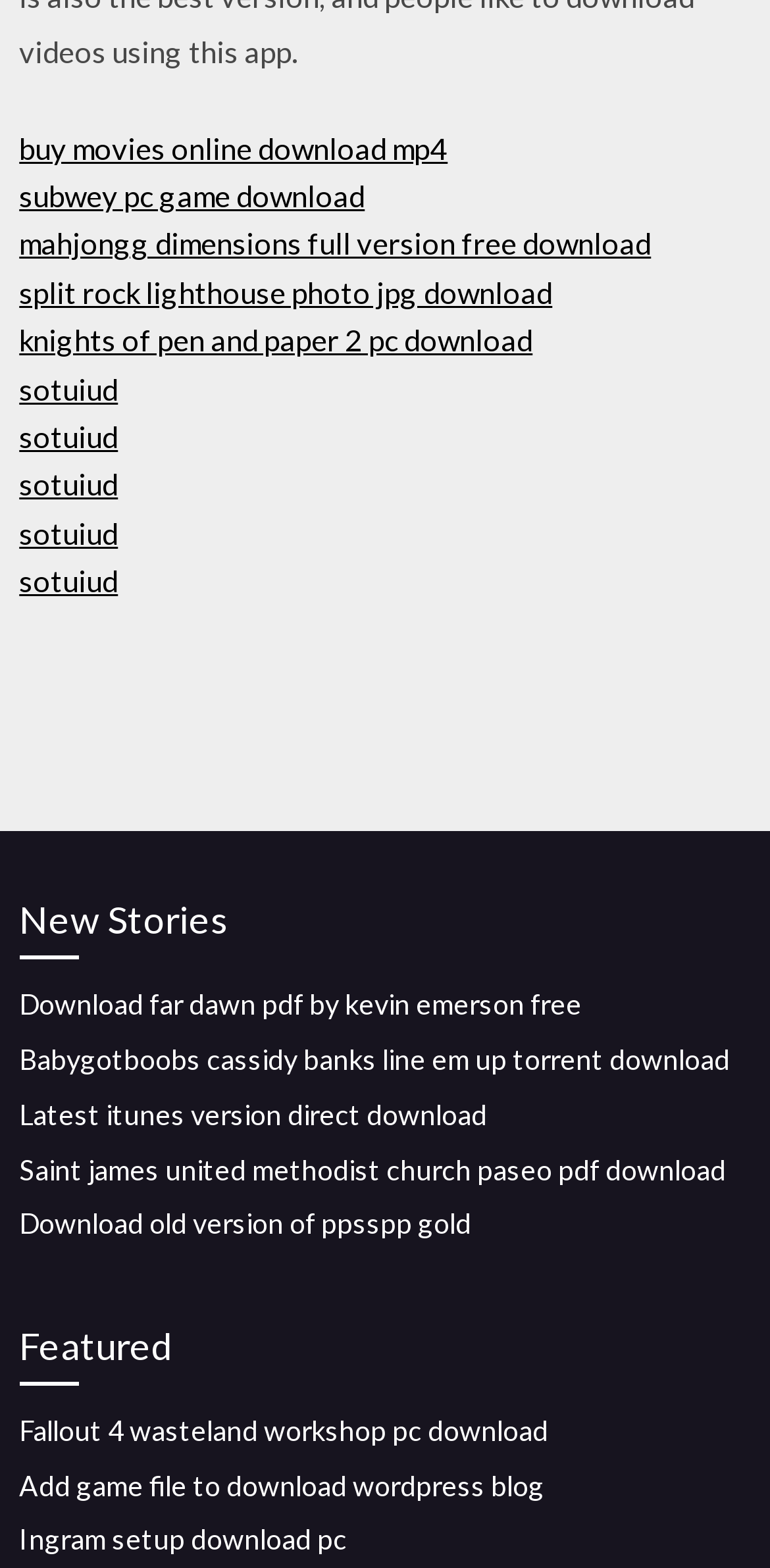Provide a one-word or short-phrase response to the question:
How many links are there on the webpage?

18